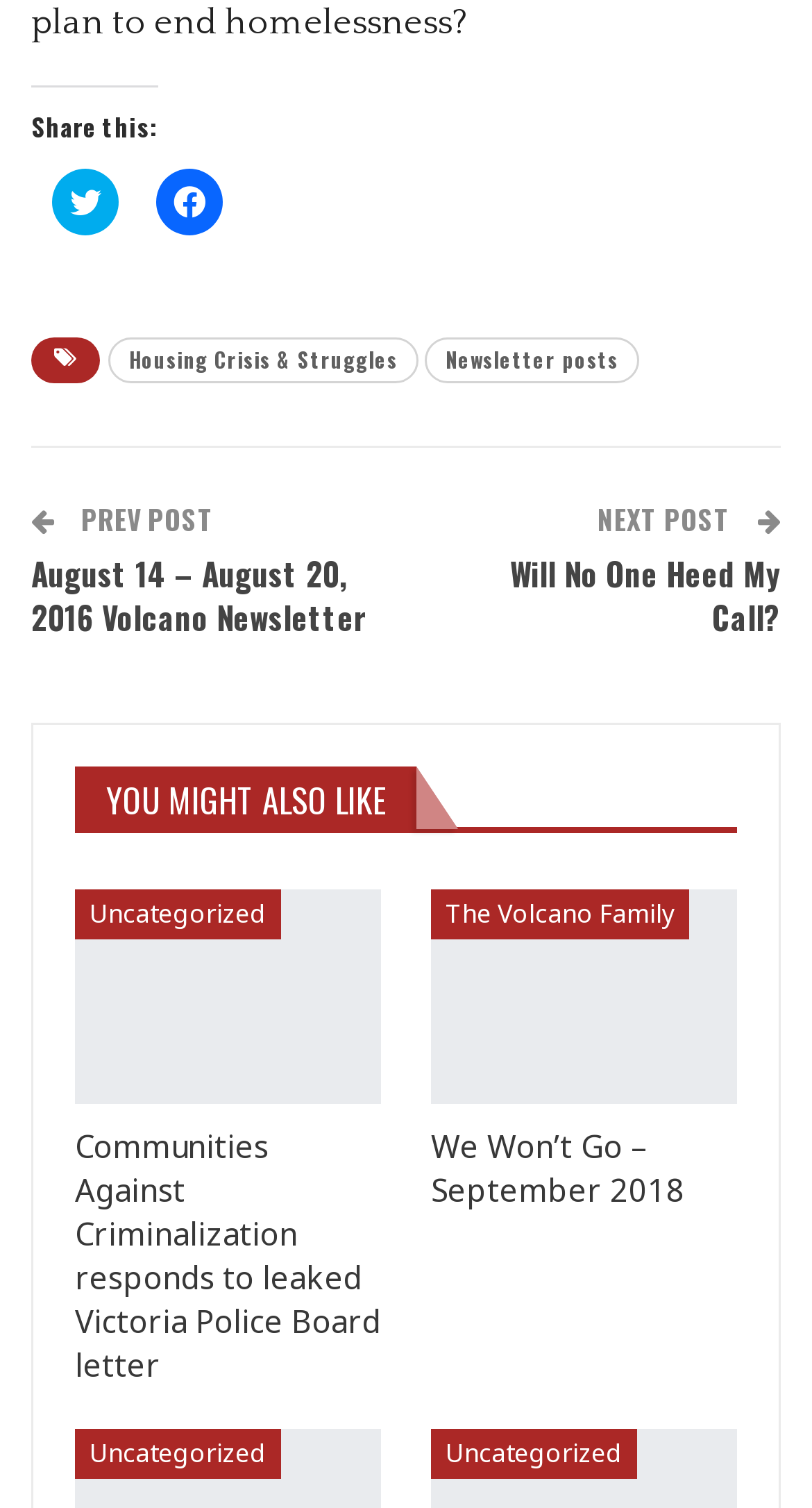Please locate the bounding box coordinates of the region I need to click to follow this instruction: "Share on Twitter".

[0.064, 0.111, 0.146, 0.156]